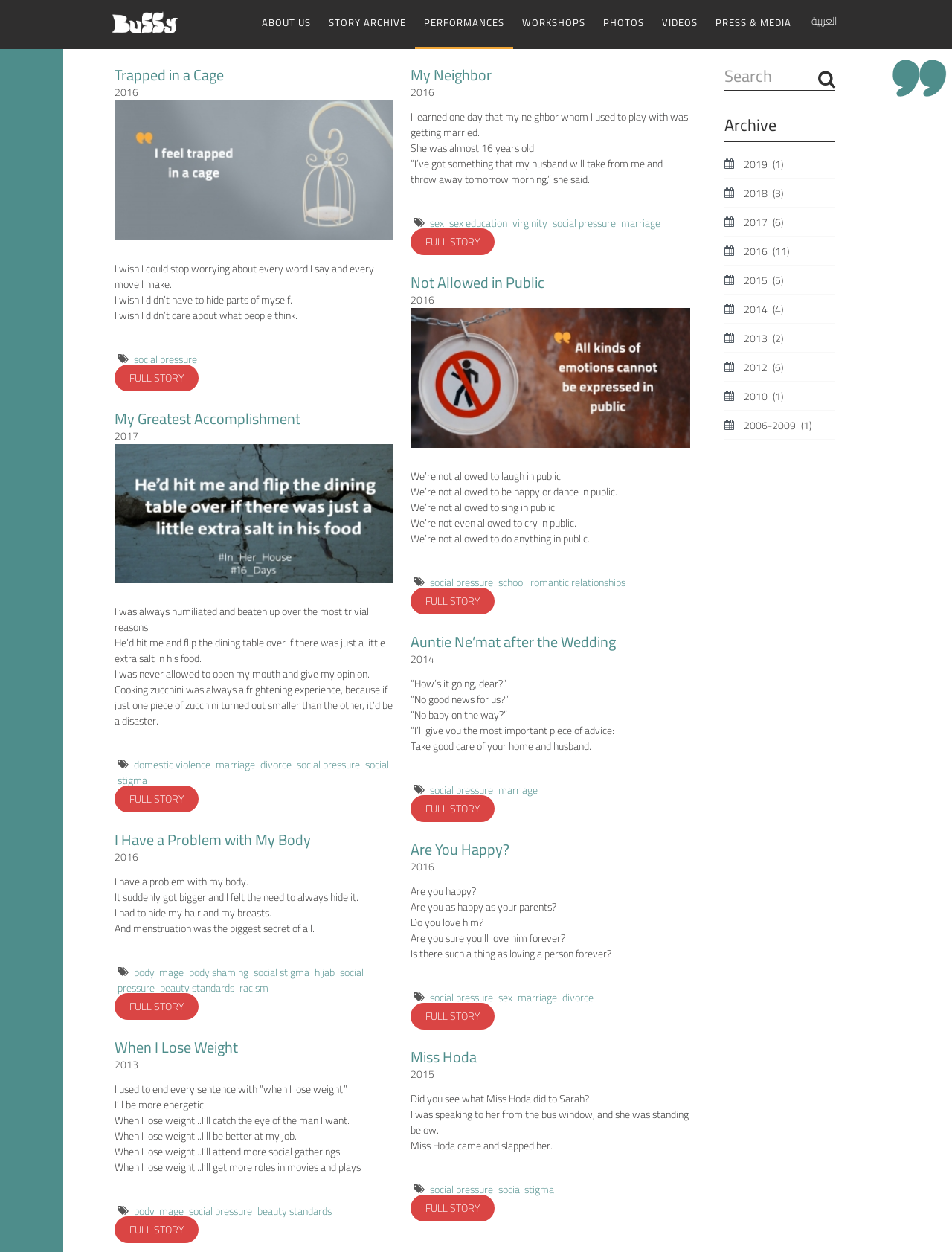What is the year of the 'When I Lose Weight' story?
Observe the image and answer the question with a one-word or short phrase response.

2013